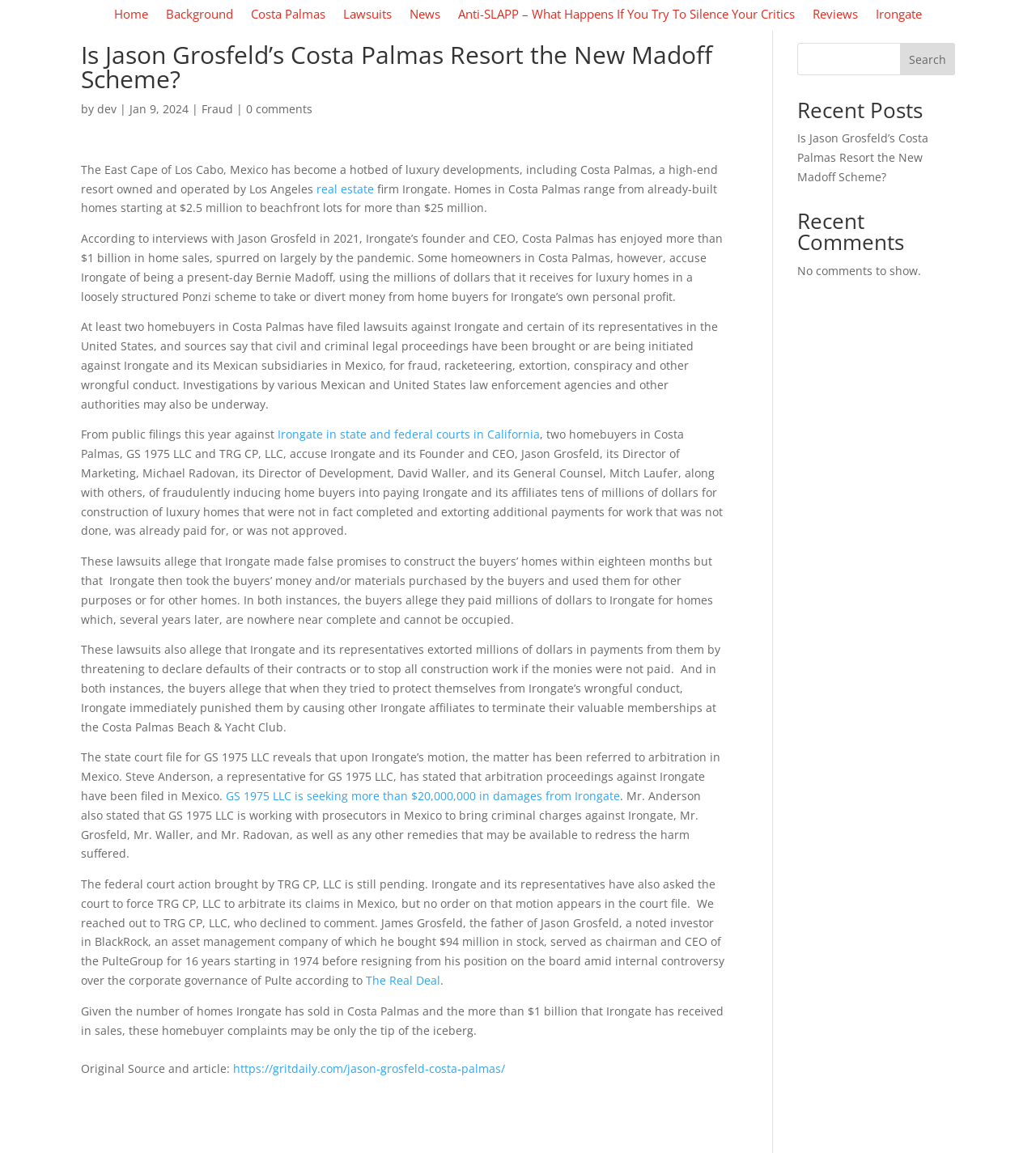Give a succinct answer to this question in a single word or phrase: 
What is the minimum price of already-built homes in Costa Palmas?

$2.5 million